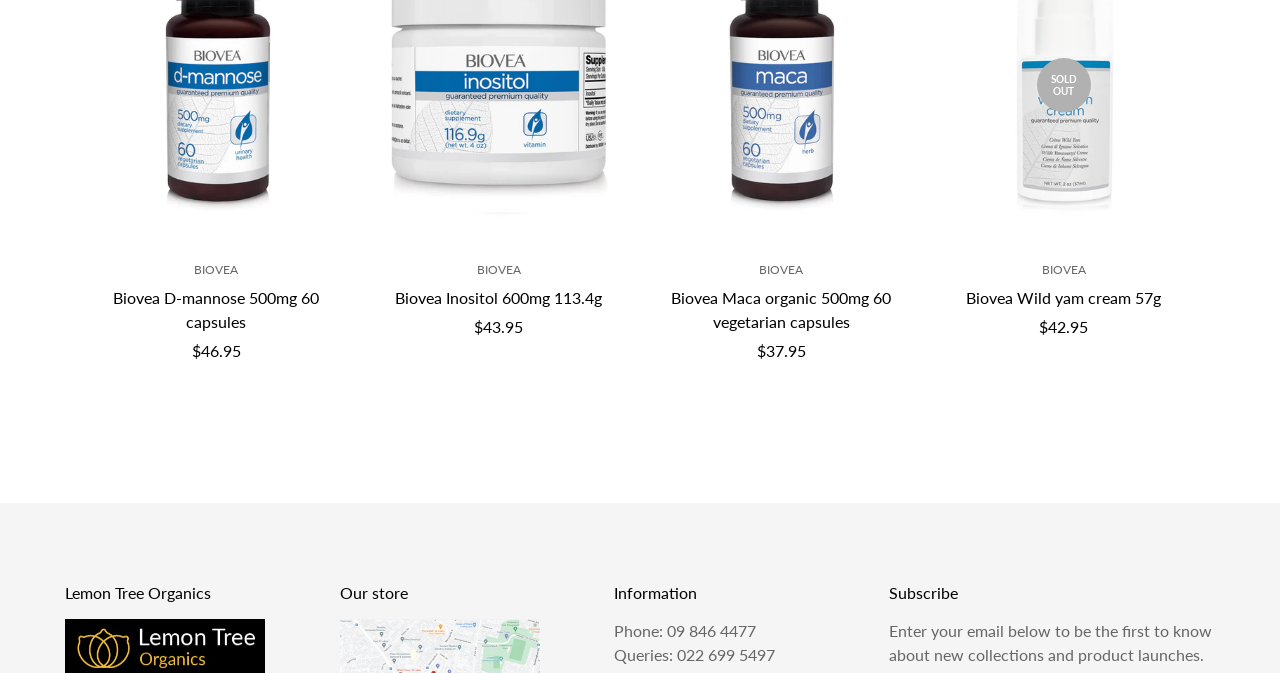Find the bounding box coordinates of the element to click in order to complete the given instruction: "Subscribe to the newsletter."

[0.694, 0.923, 0.947, 0.987]